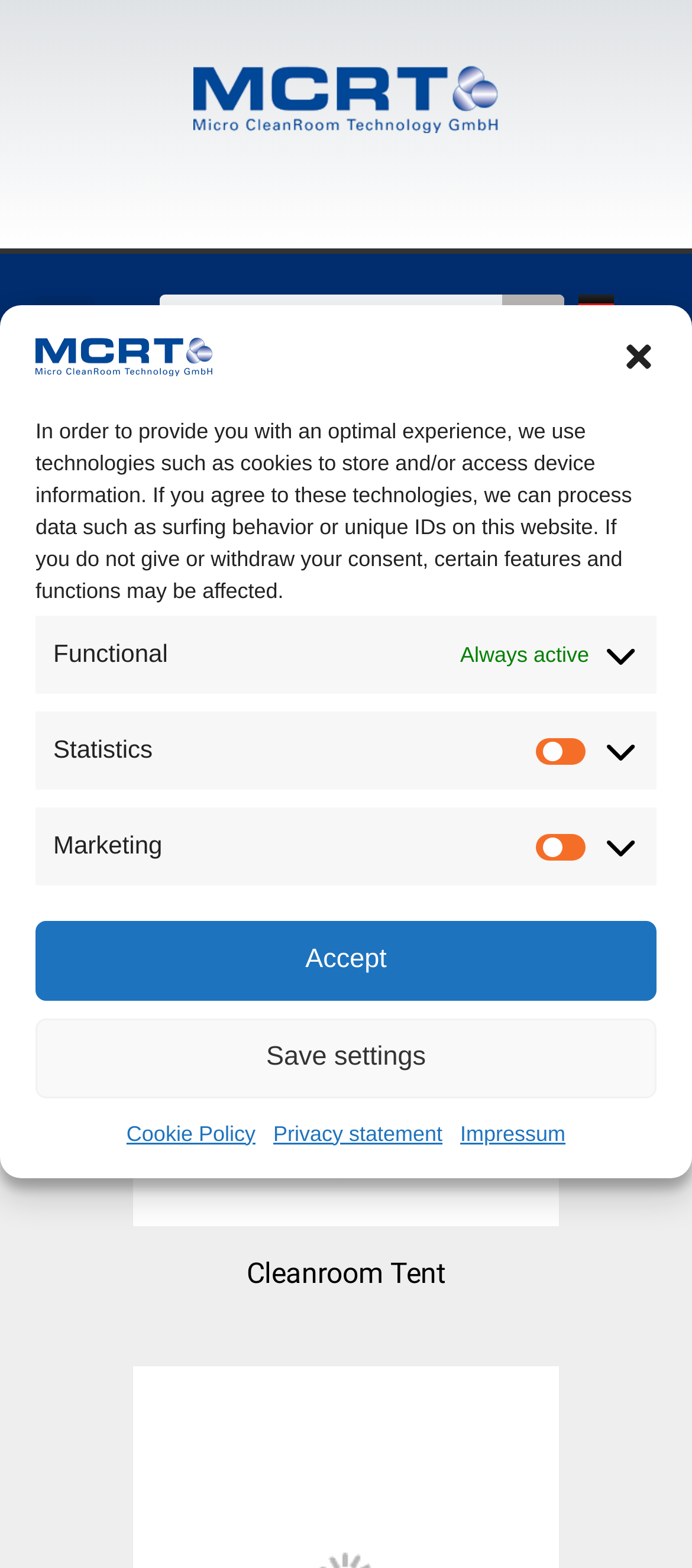Identify the bounding box coordinates for the region of the element that should be clicked to carry out the instruction: "Explore cleanroom tent options". The bounding box coordinates should be four float numbers between 0 and 1, i.e., [left, top, right, bottom].

[0.026, 0.798, 0.974, 0.826]